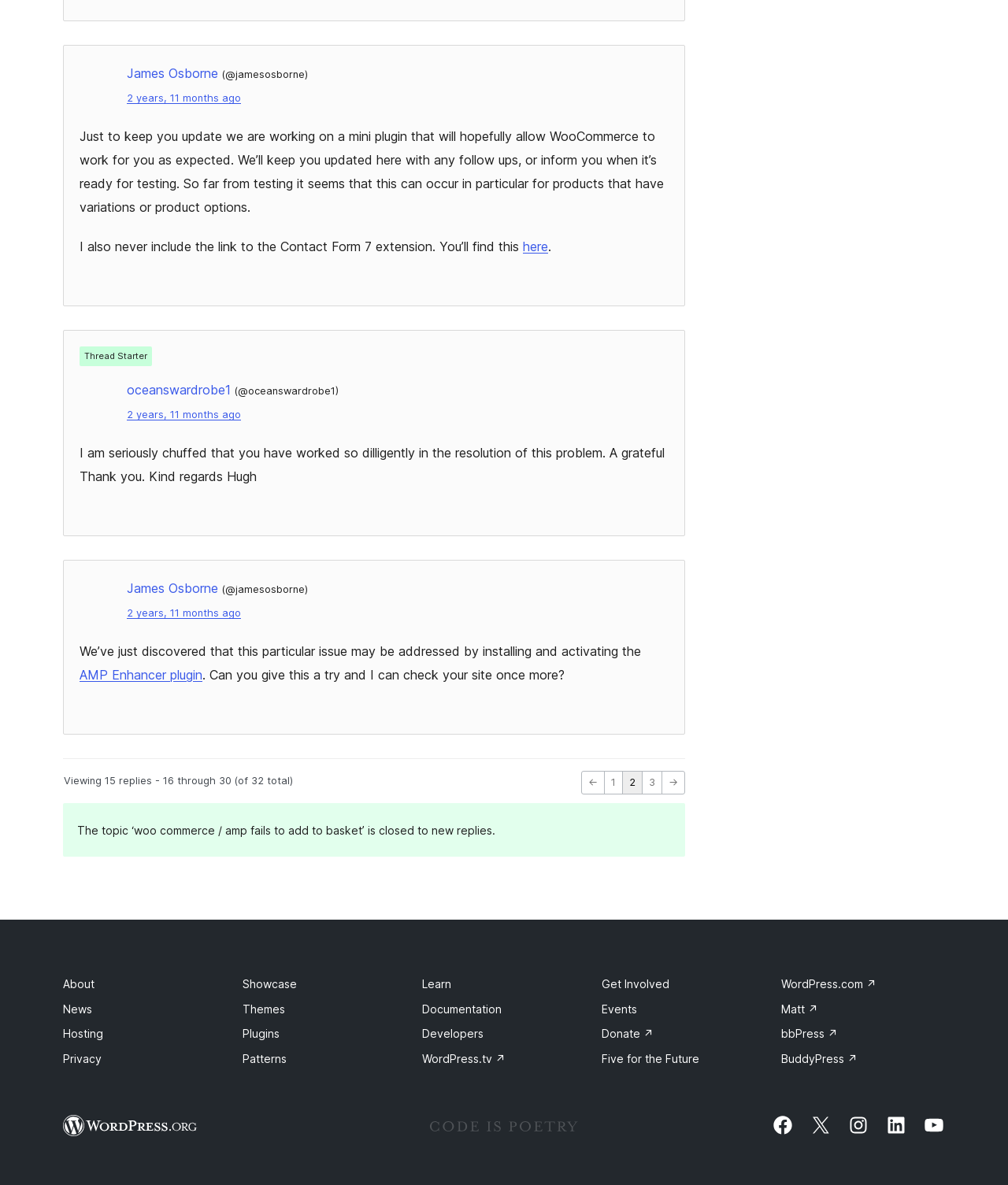Kindly determine the bounding box coordinates for the clickable area to achieve the given instruction: "Check the AMP Enhancer plugin".

[0.079, 0.563, 0.201, 0.576]